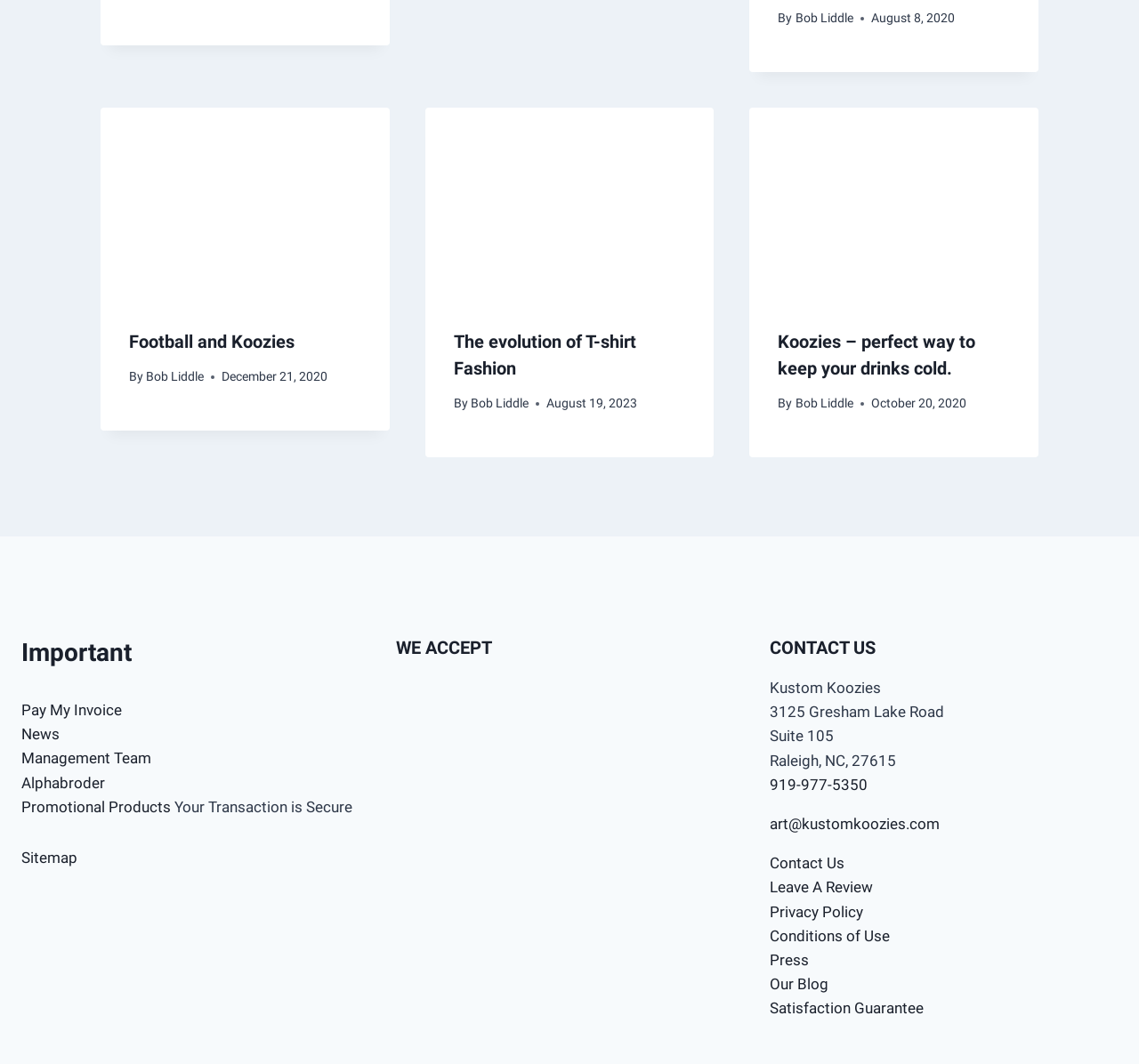Please locate the bounding box coordinates of the element that should be clicked to achieve the given instruction: "Contact 'Kustom Koozies'".

[0.676, 0.638, 0.774, 0.655]